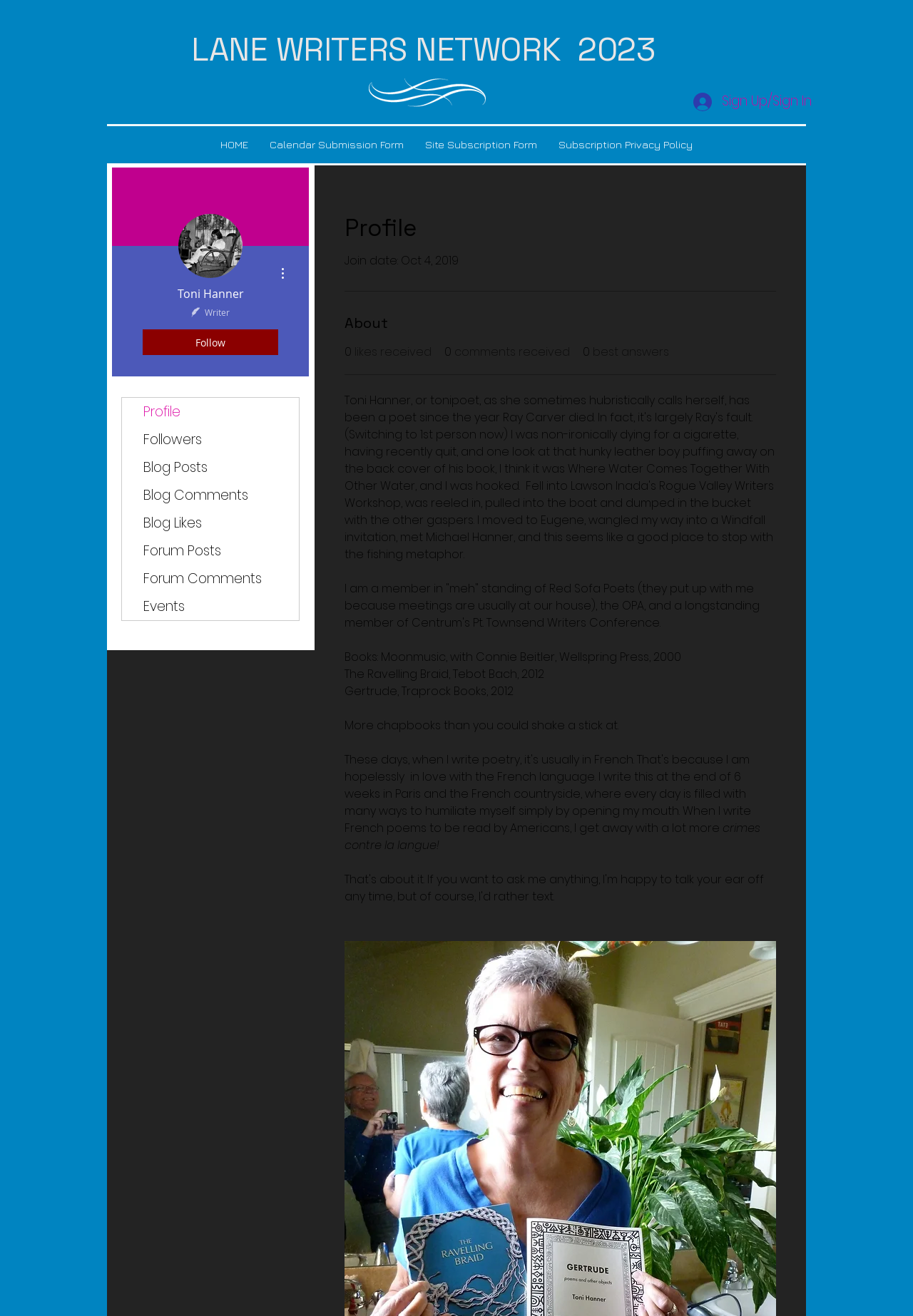Provide the bounding box coordinates of the section that needs to be clicked to accomplish the following instruction: "Change the profile photo."

[0.195, 0.163, 0.266, 0.211]